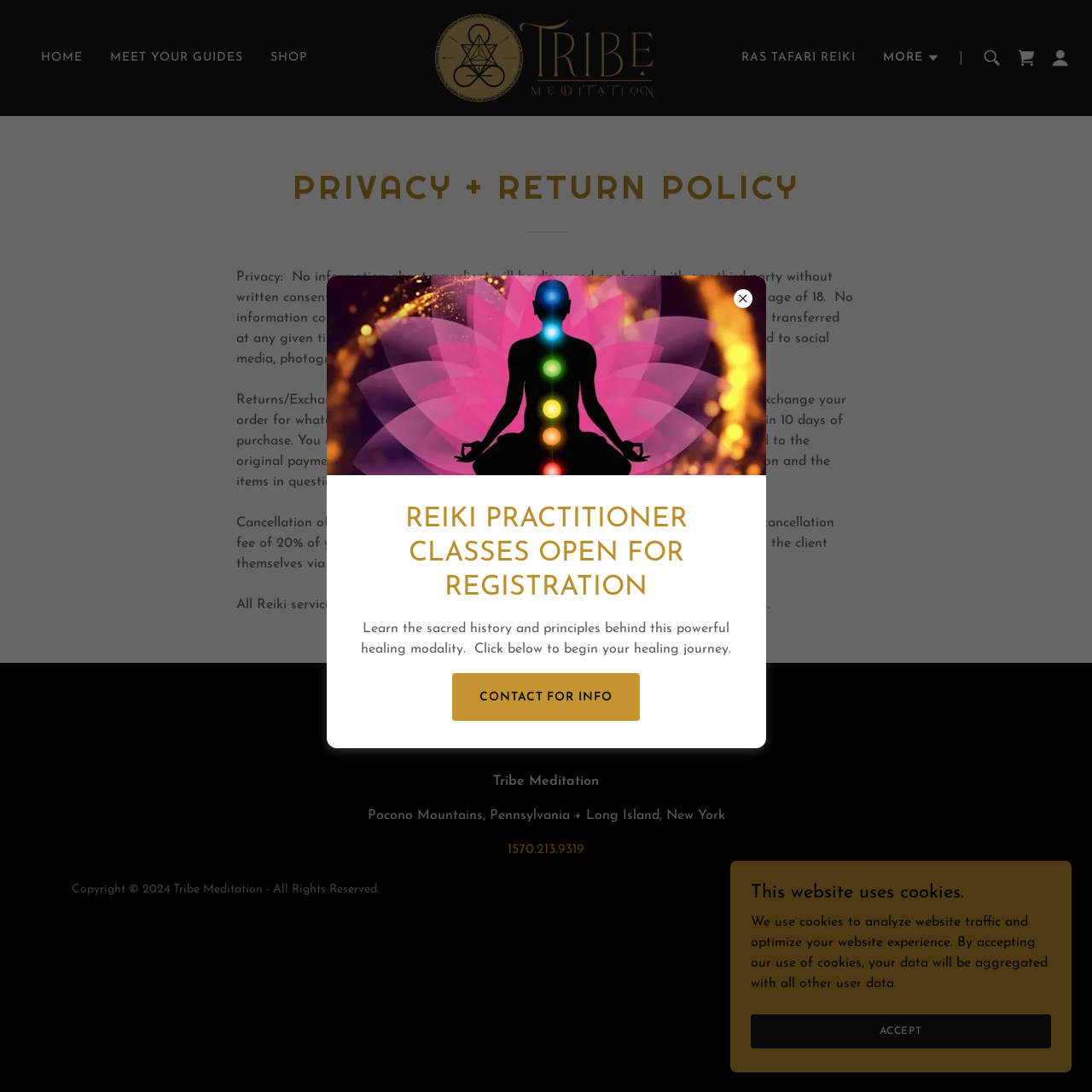Provide a one-word or short-phrase answer to the question:
What is the main purpose of this website?

Wellness services